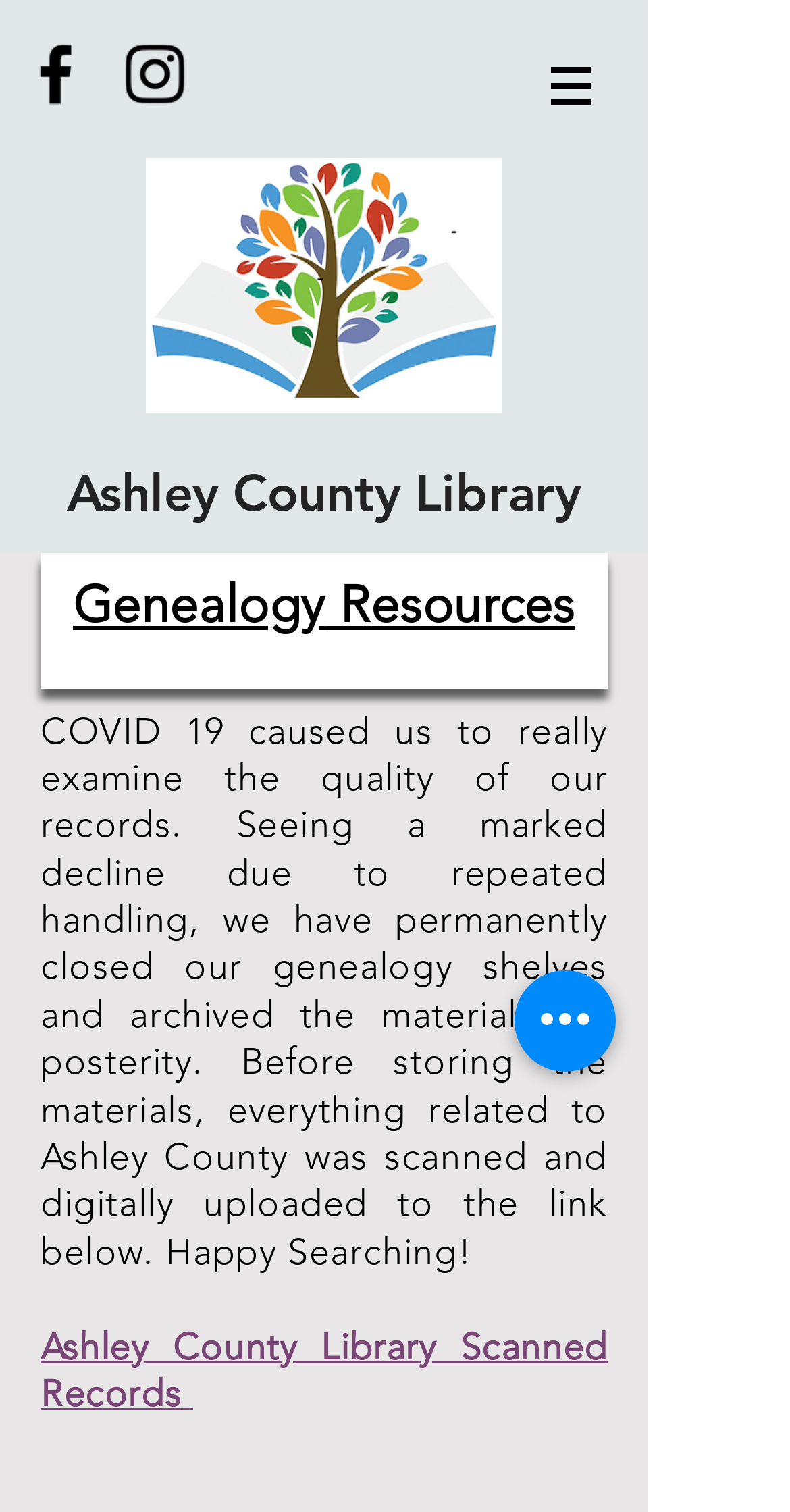Find the bounding box coordinates for the HTML element described in this sentence: "Ashley County Library Scanned Records". Provide the coordinates as four float numbers between 0 and 1, in the format [left, top, right, bottom].

[0.051, 0.876, 0.769, 0.937]